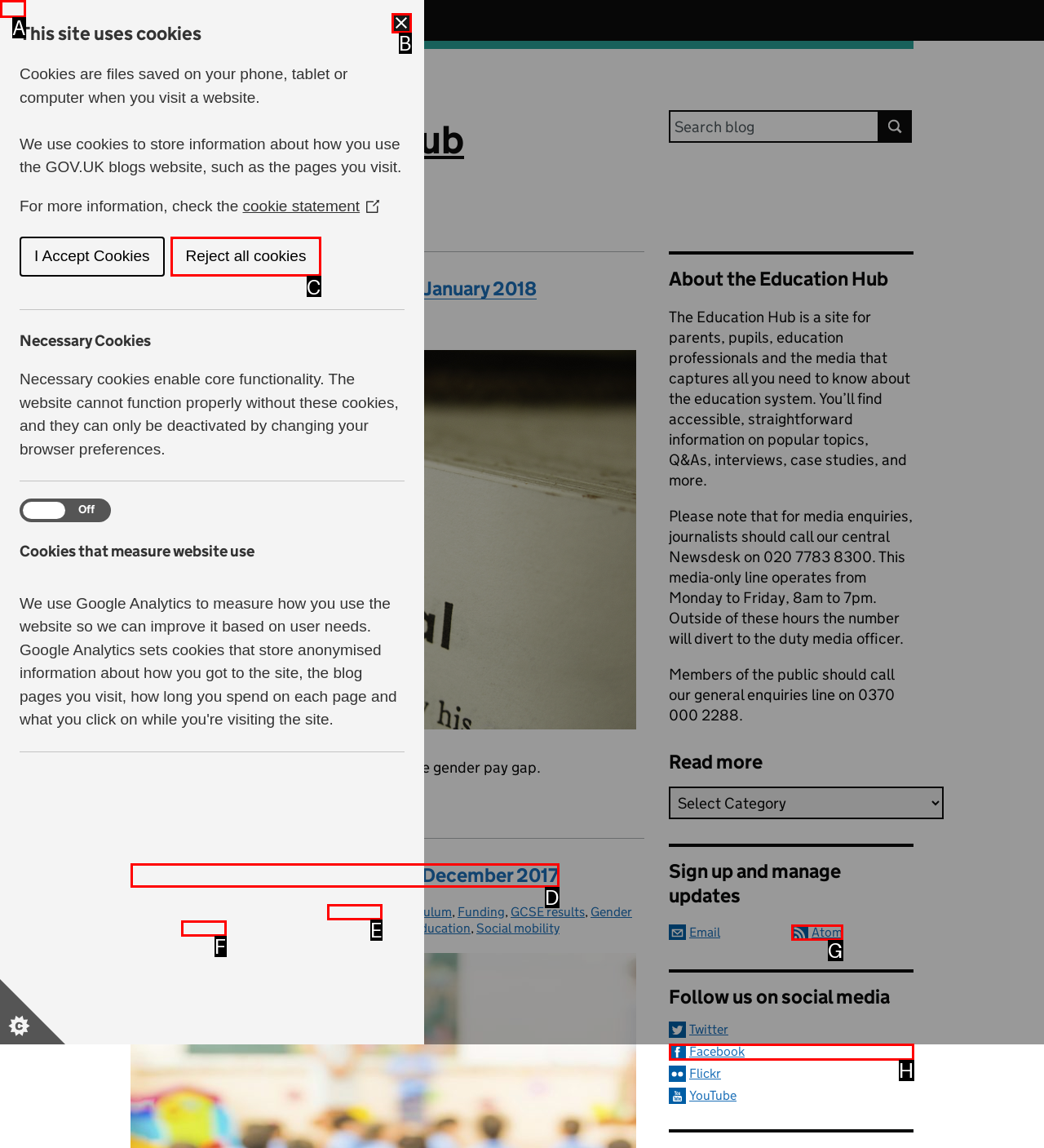Identify which HTML element matches the description: Skip to main content. Answer with the correct option's letter.

A